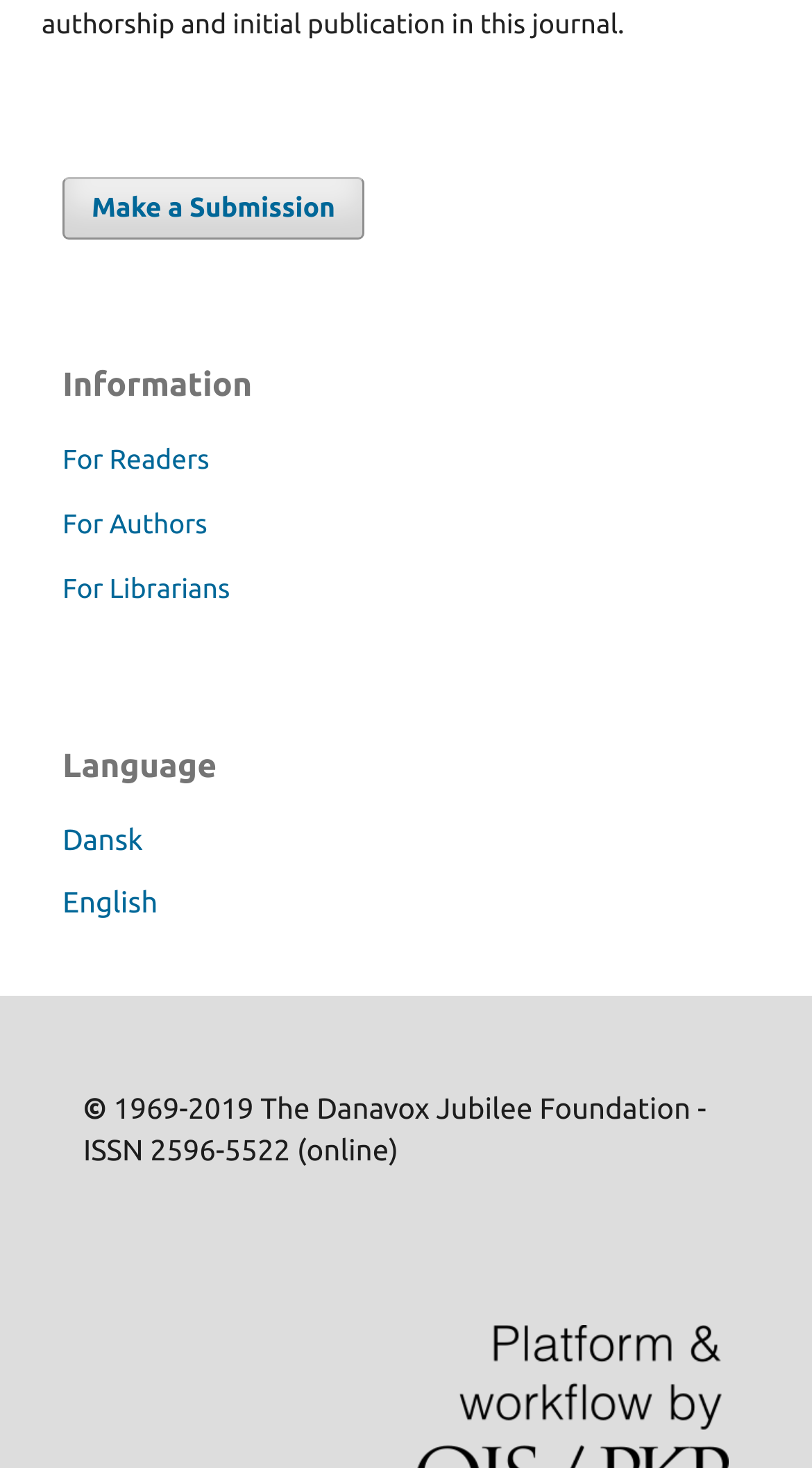What type of users is the website catering to?
Carefully analyze the image and provide a detailed answer to the question.

The sidebar section of the webpage has links to 'For Readers', 'For Authors', and 'For Librarians', suggesting that the website is catering to these three types of users, possibly providing them with specific resources or information.